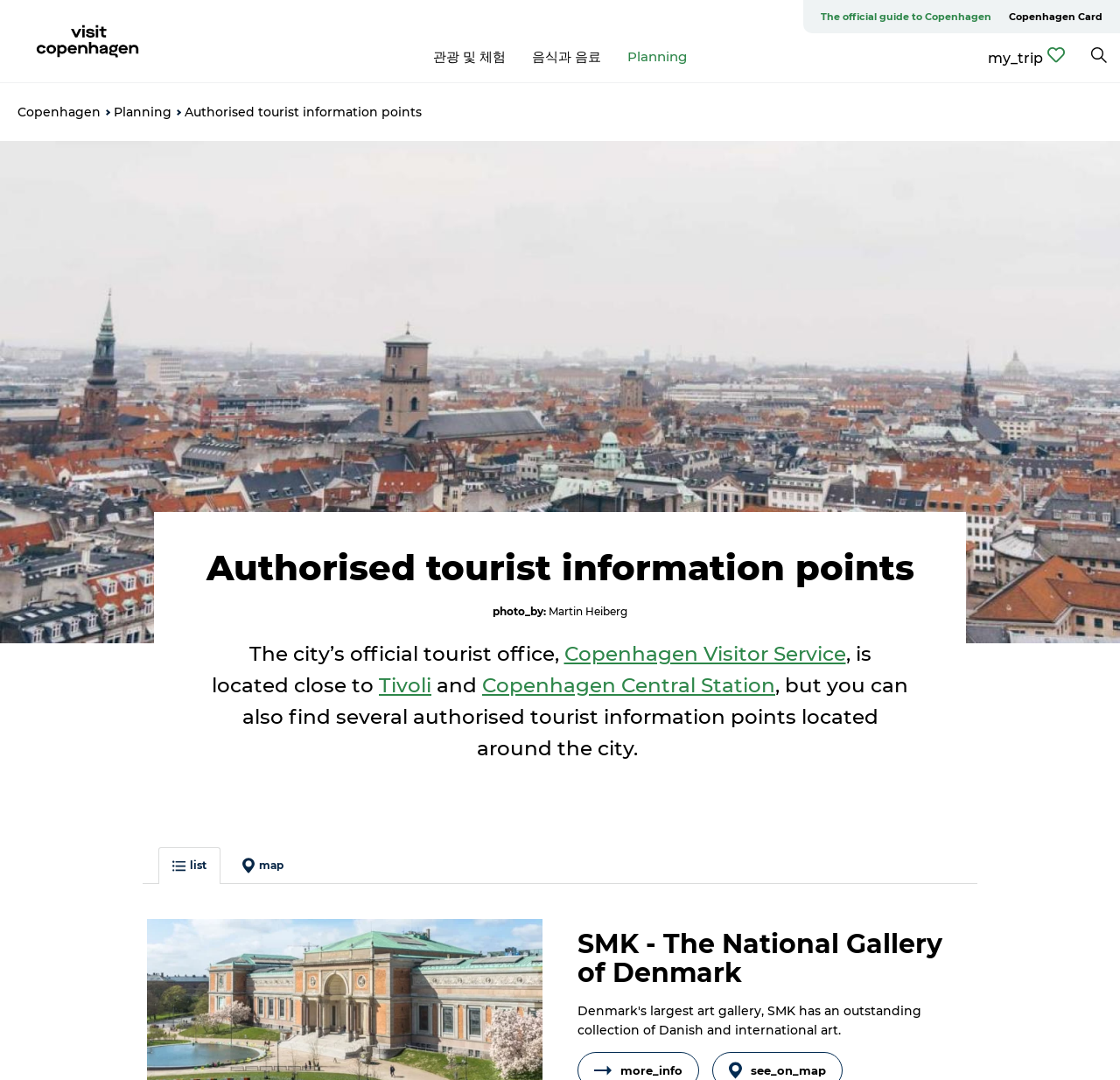Determine the bounding box coordinates of the clickable element to complete this instruction: "Get information about authorised tourist information points". Provide the coordinates in the format of four float numbers between 0 and 1, [left, top, right, bottom].

[0.153, 0.505, 0.847, 0.547]